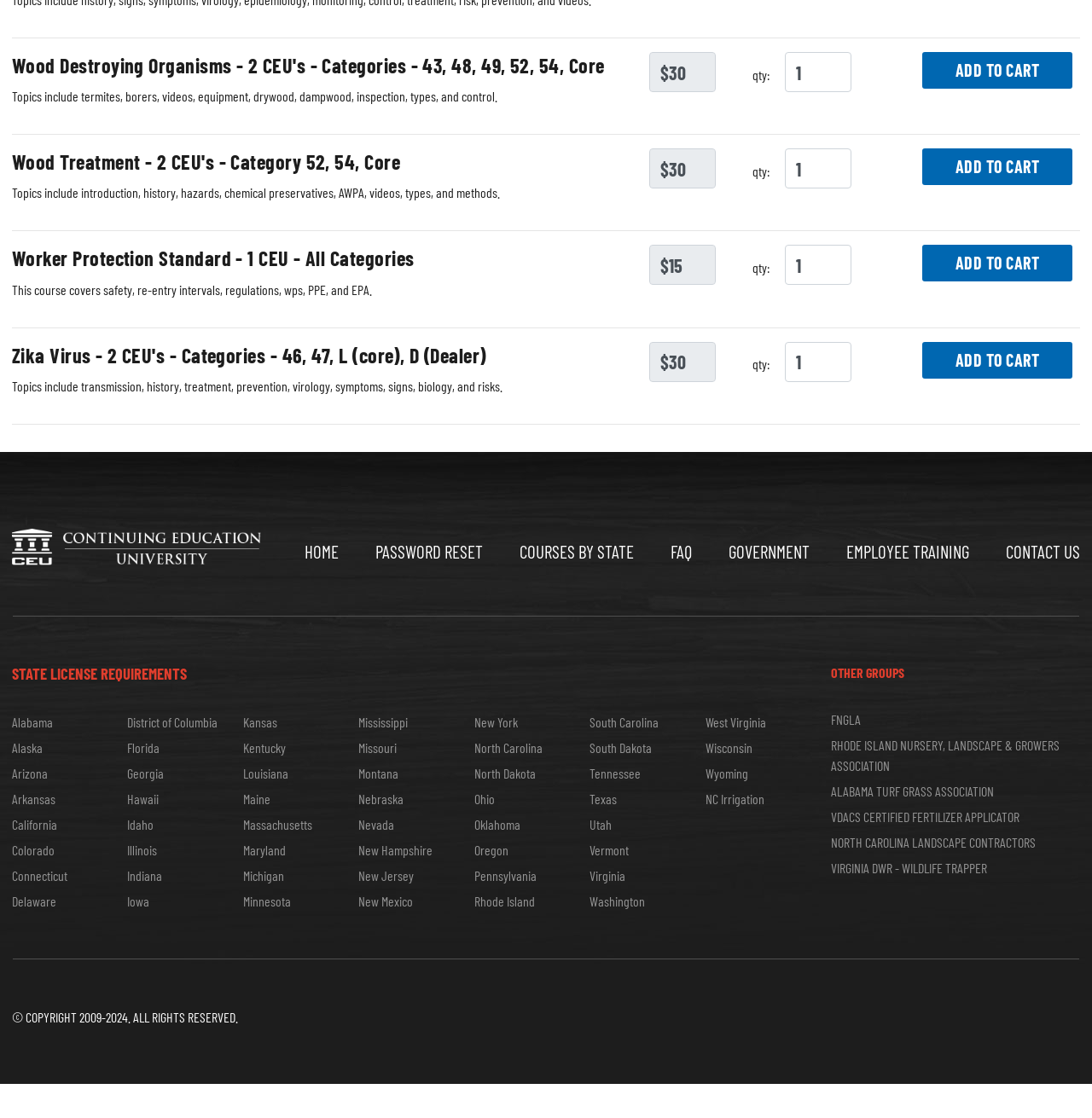Locate the coordinates of the bounding box for the clickable region that fulfills this instruction: "Click on Alabama state license requirements".

[0.011, 0.639, 0.048, 0.653]